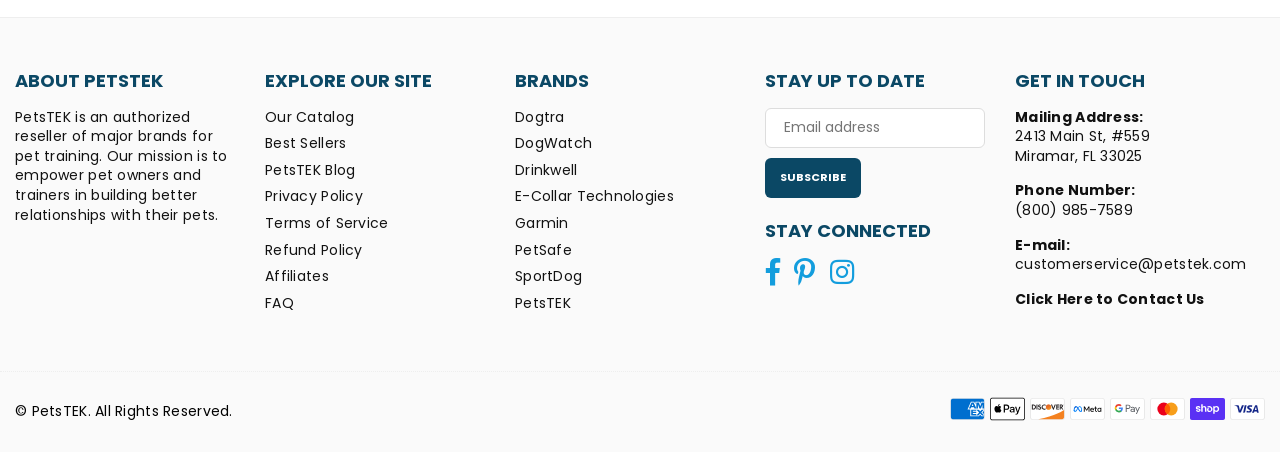Give a short answer to this question using one word or a phrase:
What payment methods are accepted by PetsTEK?

Multiple